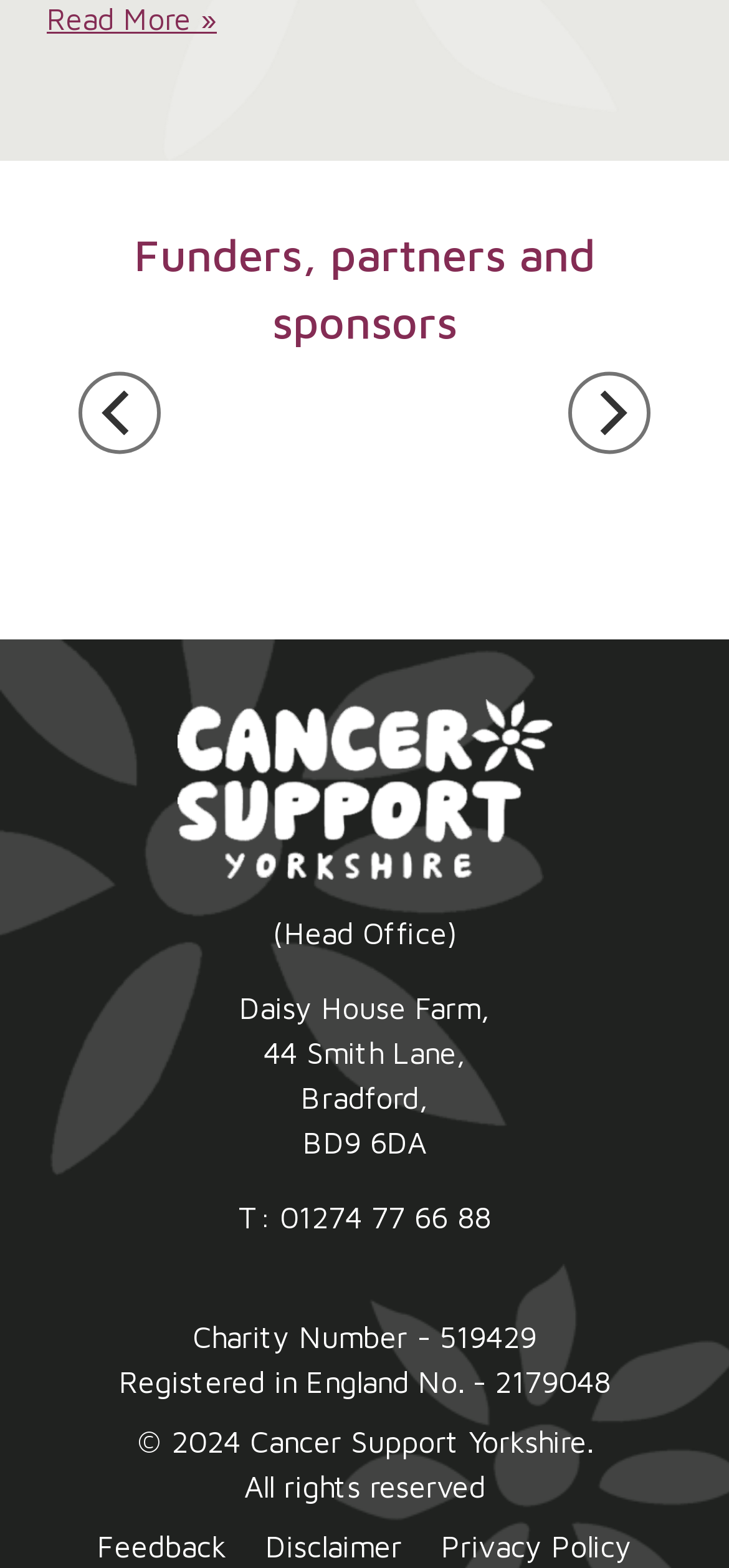Determine the bounding box for the described UI element: "parent_node: (Head Office)".

[0.242, 0.49, 0.758, 0.512]